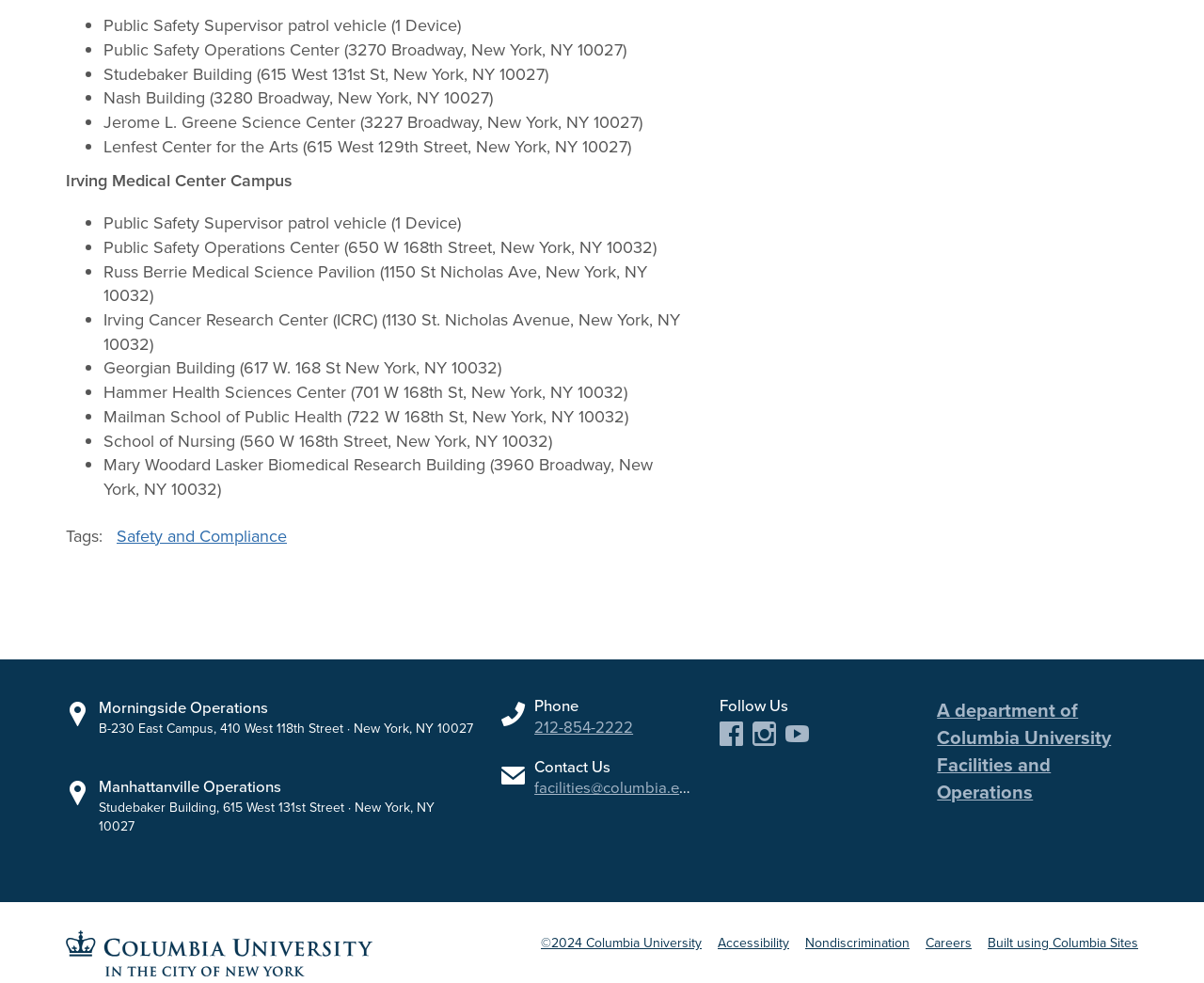Can you specify the bounding box coordinates of the area that needs to be clicked to fulfill the following instruction: "Visit the Columbia University homepage"?

[0.055, 0.947, 0.309, 0.994]